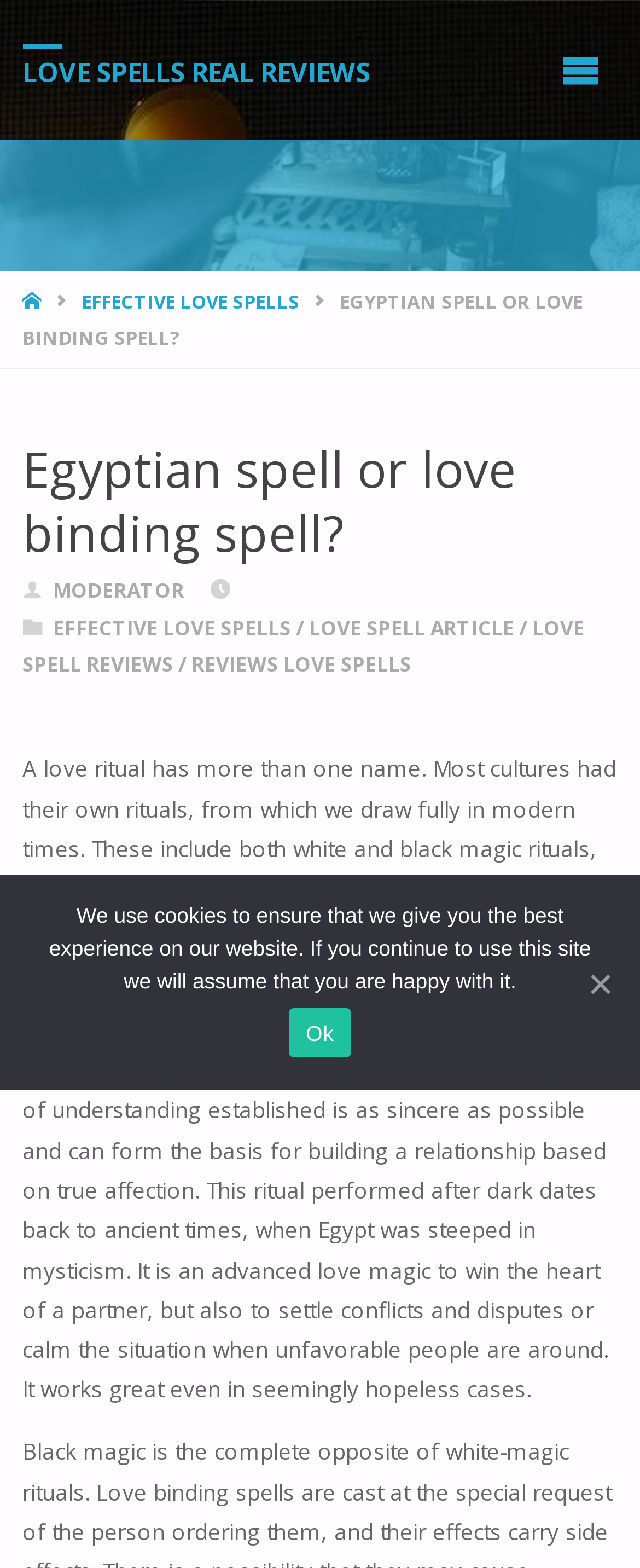Please identify the bounding box coordinates of the clickable element to fulfill the following instruction: "Visit the EFFECTIVE LOVE SPELLS page". The coordinates should be four float numbers between 0 and 1, i.e., [left, top, right, bottom].

[0.128, 0.184, 0.469, 0.2]